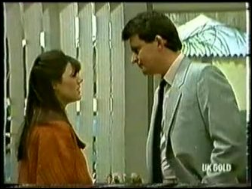Please respond to the question using a single word or phrase:
What is the setting of the conversation?

Personal or intimate